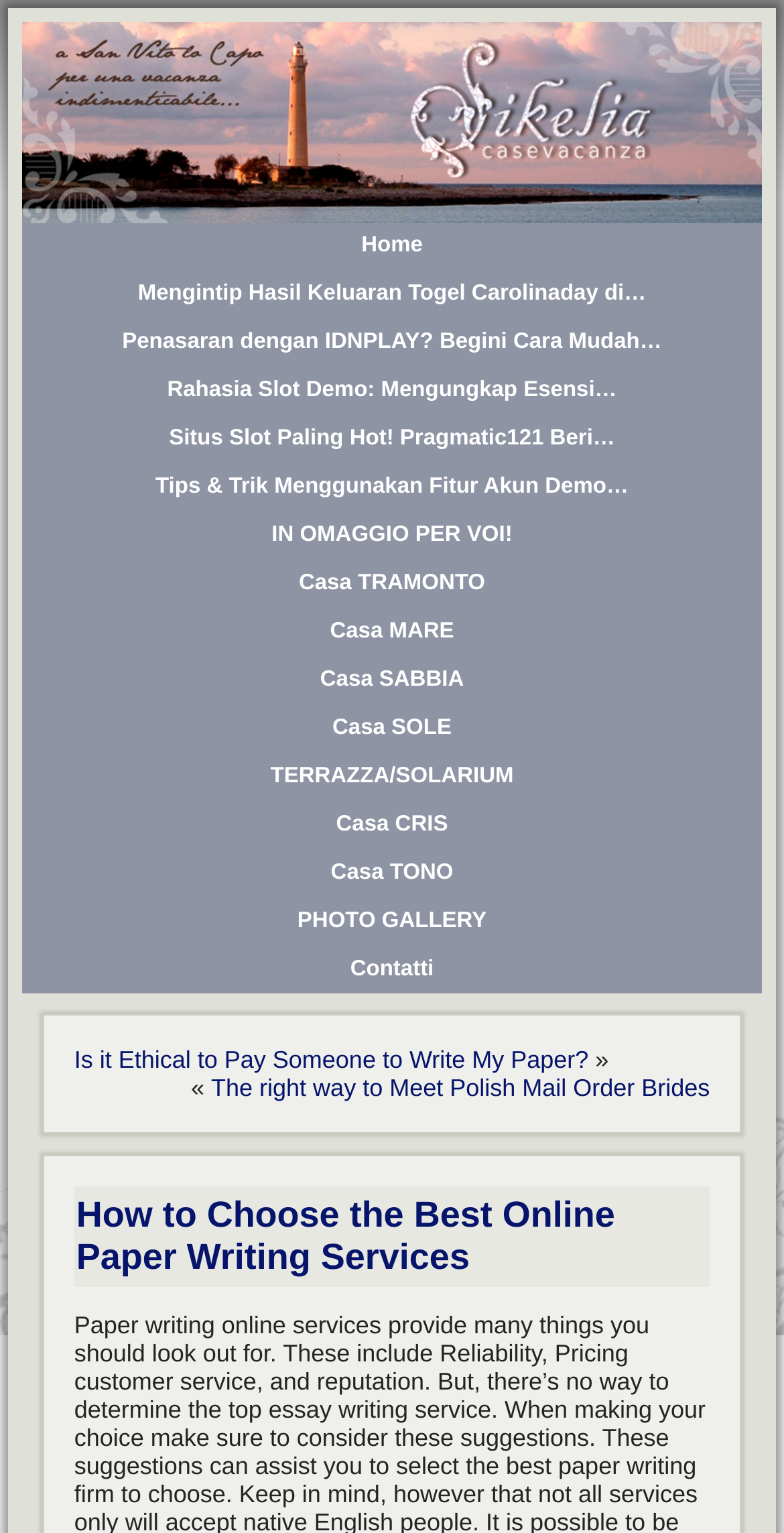Determine the bounding box coordinates for the clickable element required to fulfill the instruction: "Visit 'PHOTO GALLERY'". Provide the coordinates as four float numbers between 0 and 1, i.e., [left, top, right, bottom].

[0.028, 0.586, 0.972, 0.616]